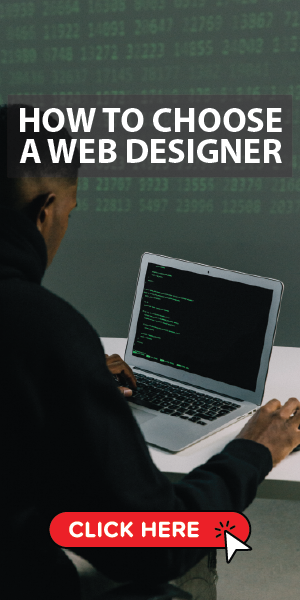What is the purpose of the bold text overlay?
Please respond to the question with a detailed and informative answer.

The bold text overlay reads 'HOW TO CHOOSE A WEB DESIGNER', which emphasizes the article's focus on important considerations for selecting a web designer, drawing the viewer's attention to the main topic of the content.